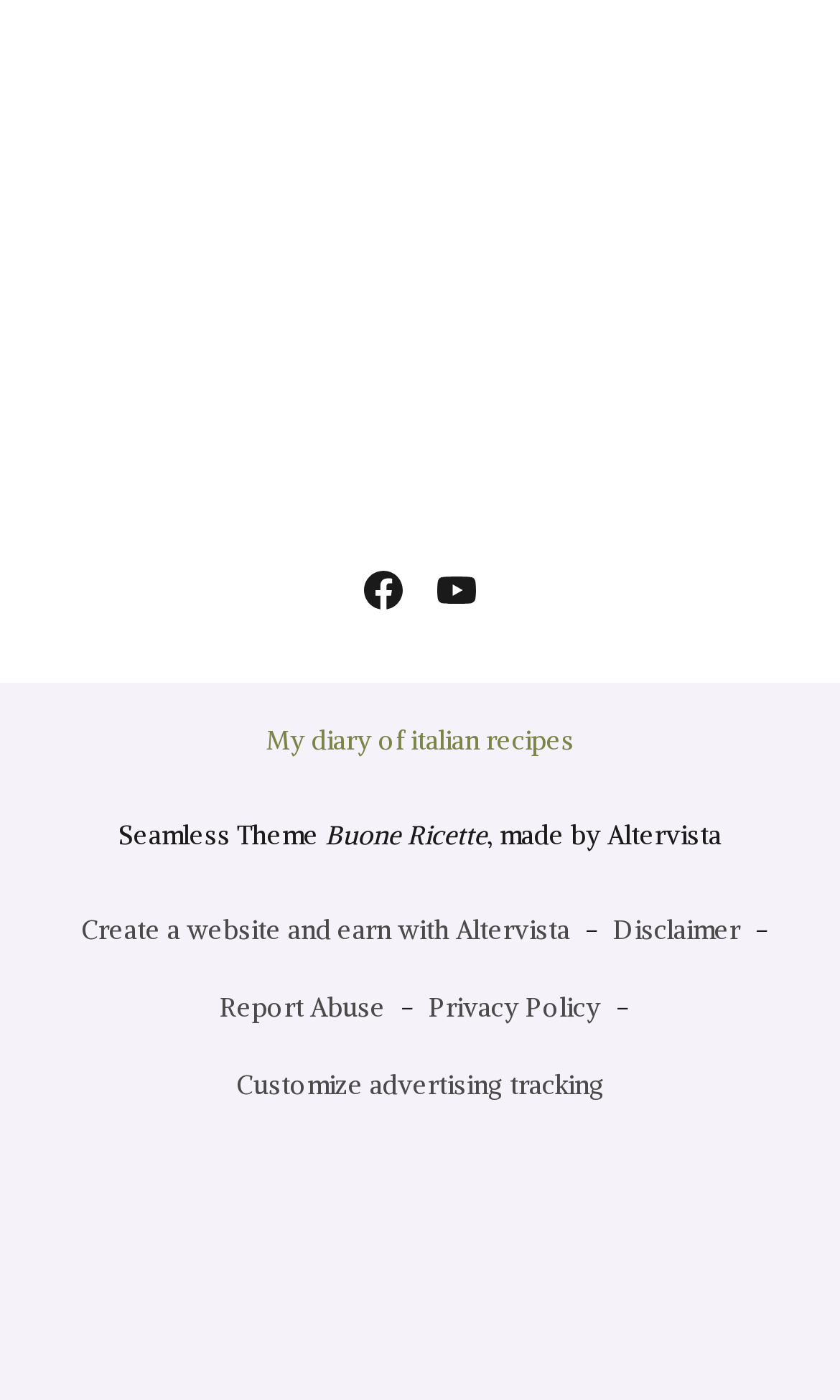Please identify the bounding box coordinates of the element's region that should be clicked to execute the following instruction: "Visit Facebook". The bounding box coordinates must be four float numbers between 0 and 1, i.e., [left, top, right, bottom].

[0.423, 0.402, 0.49, 0.442]